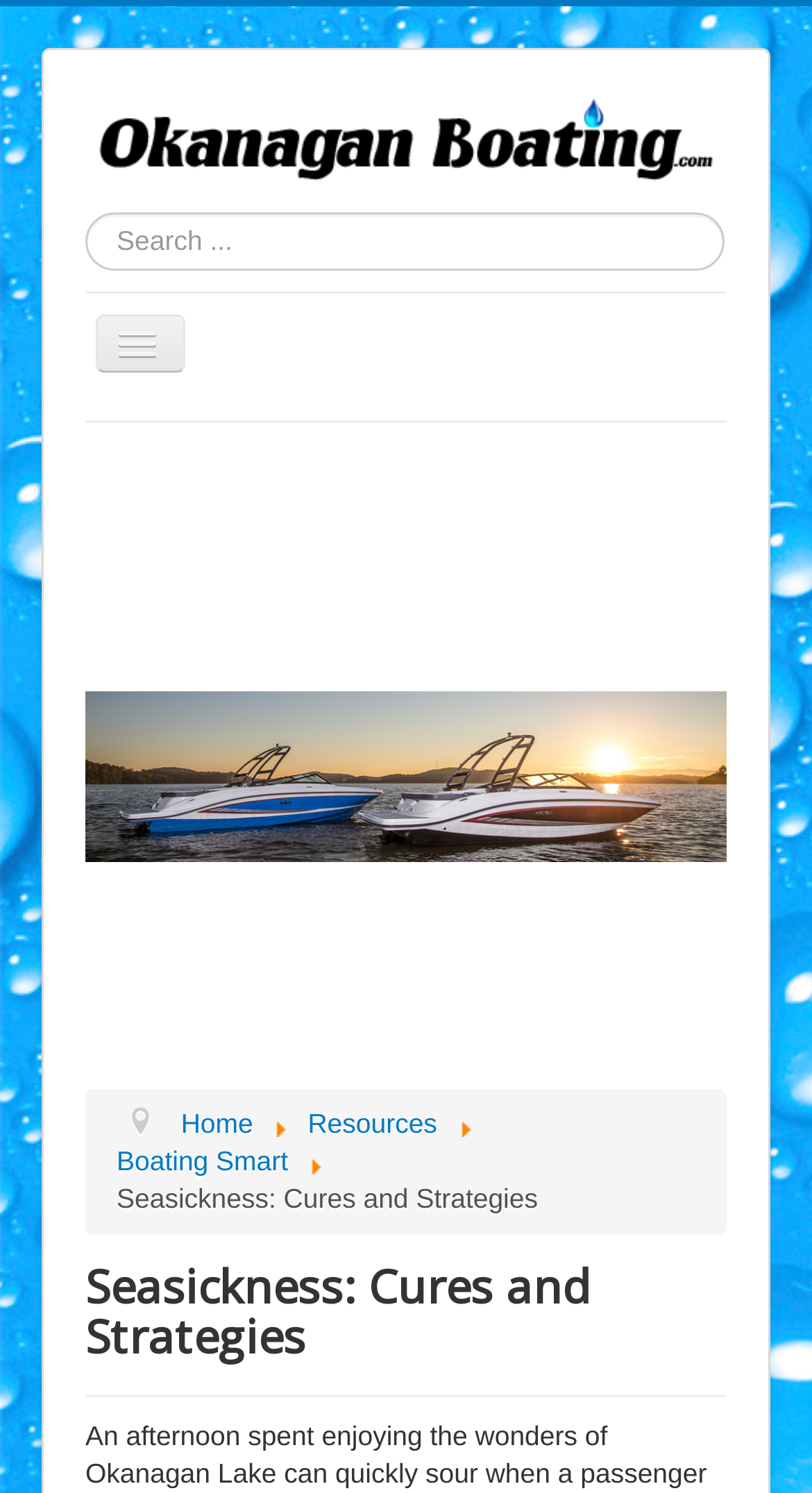Locate the bounding box coordinates of the element to click to perform the following action: 'Search for something'. The coordinates should be given as four float values between 0 and 1, in the form of [left, top, right, bottom].

[0.105, 0.143, 0.895, 0.182]